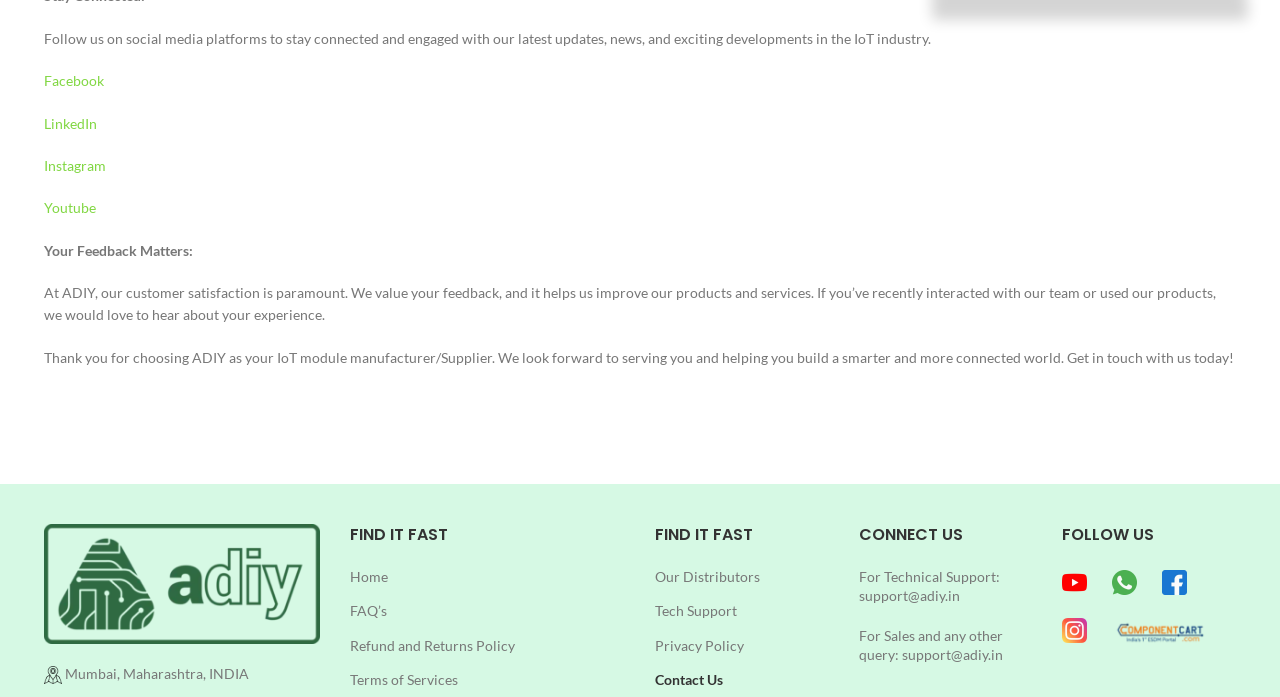Please use the details from the image to answer the following question comprehensively:
What are the different sections on the webpage?

The webpage is divided into three main sections: FIND IT FAST, CONNECT US, and FOLLOW US, which are indicated by headings and contain different types of links and information.